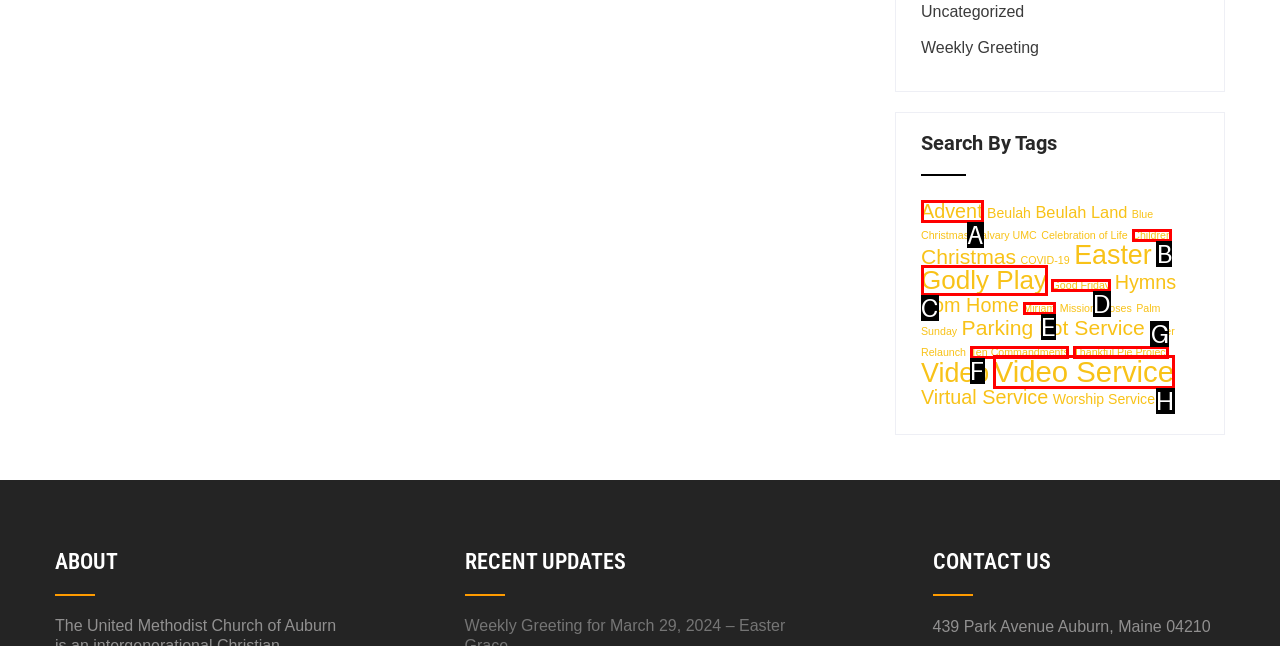Determine the letter of the element I should select to fulfill the following instruction: View Advent posts. Just provide the letter.

A